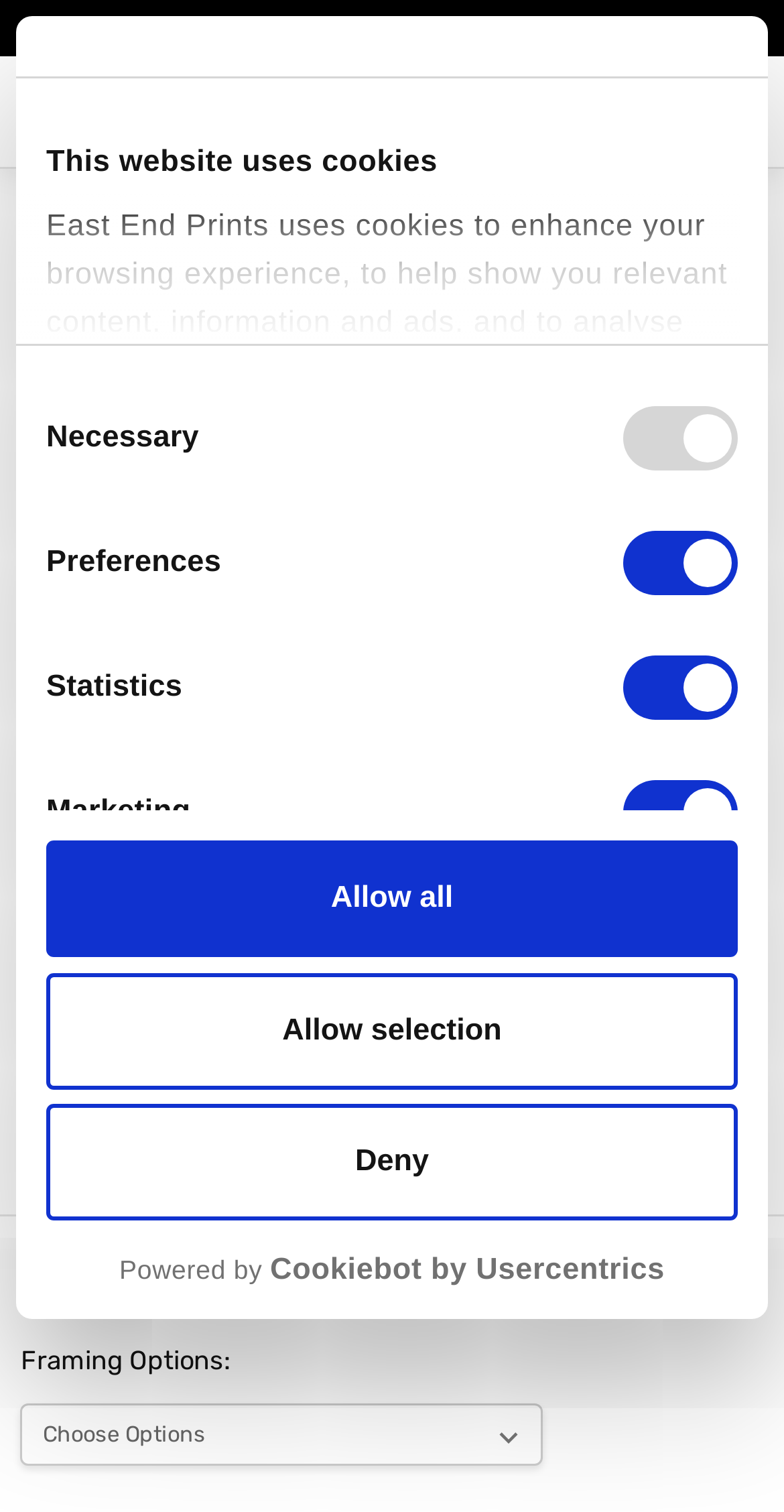Locate and extract the headline of this webpage.

Let Love In by Bethany Young